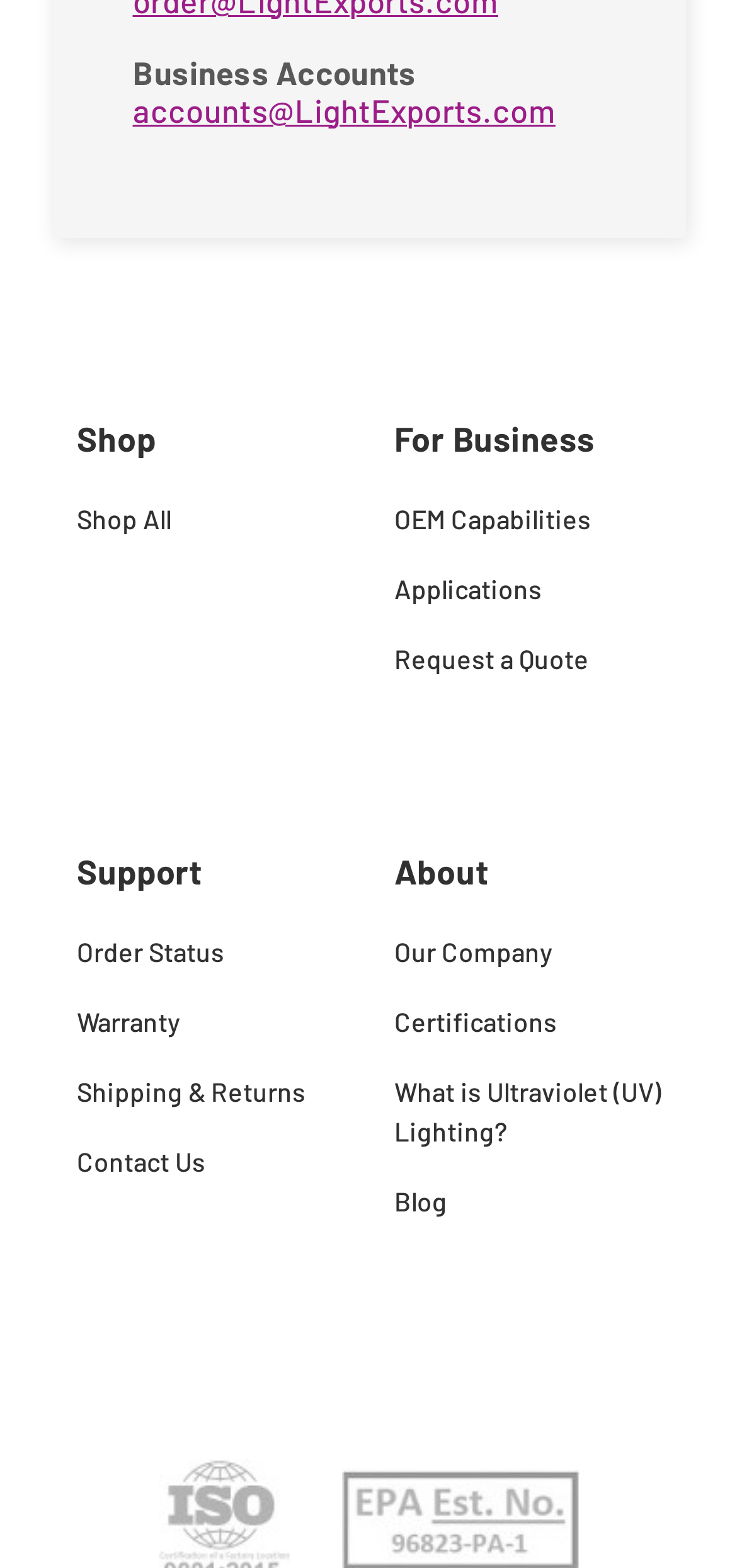What is the topic of the last link under the 'About' section?
Respond to the question with a single word or phrase according to the image.

Blog